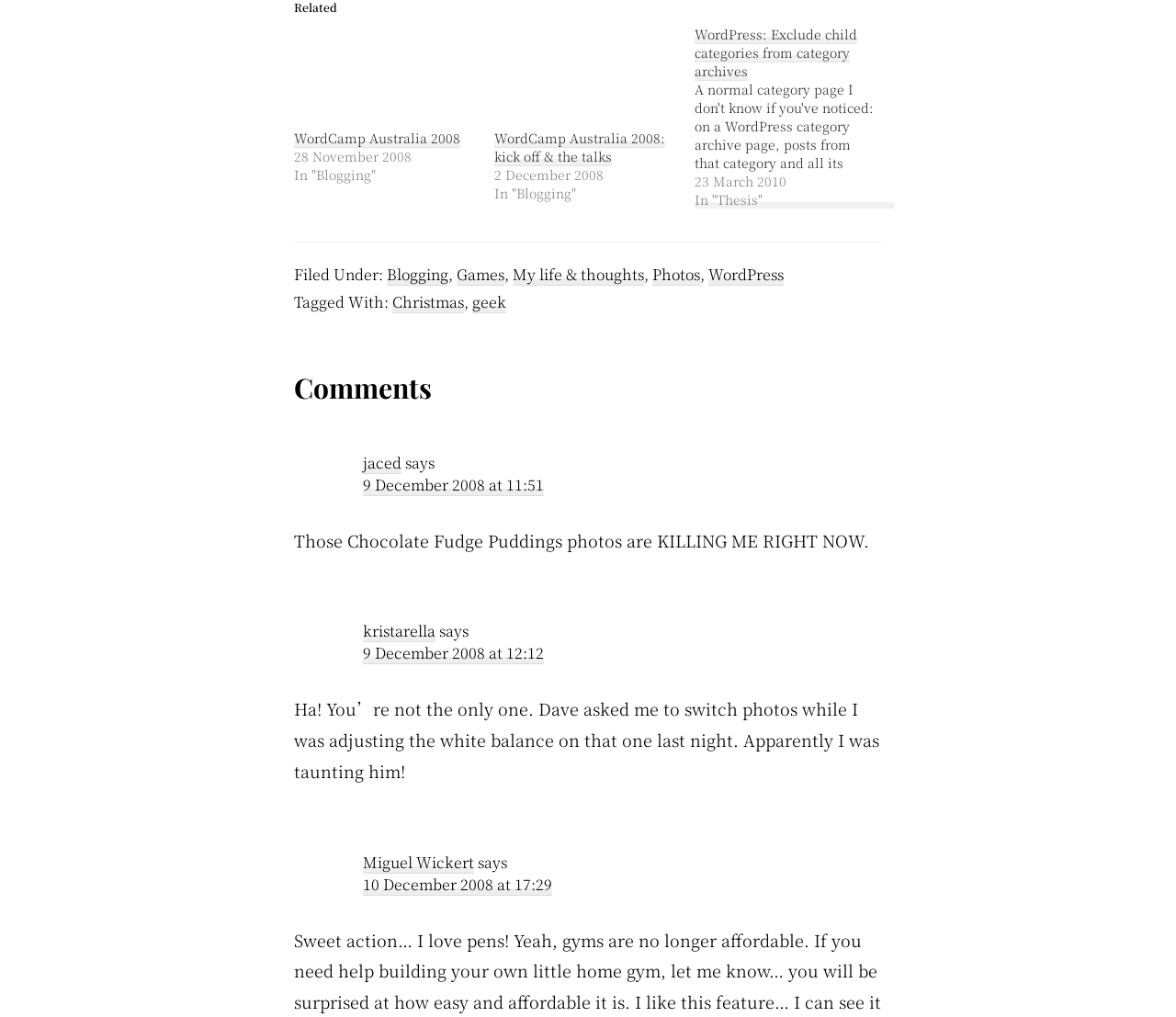What is the title of the first article?
Using the visual information, answer the question in a single word or phrase.

WordCamp Australia 2008